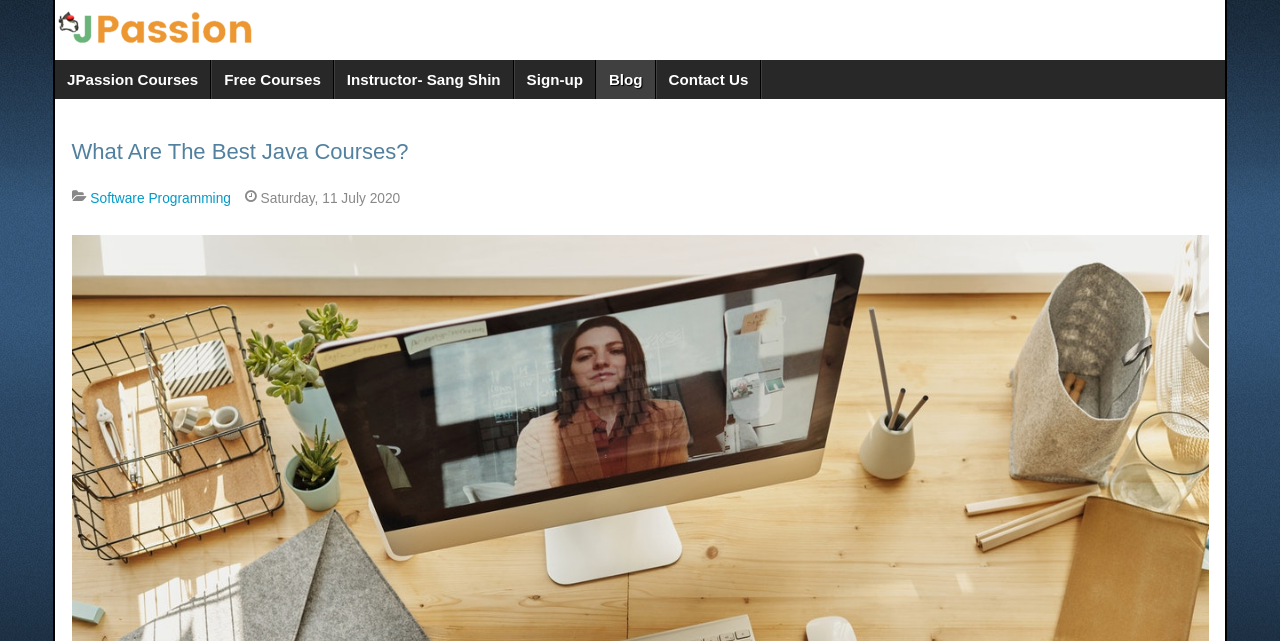Determine the bounding box coordinates for the area that needs to be clicked to fulfill this task: "click on the 'Learn with Passion!' link". The coordinates must be given as four float numbers between 0 and 1, i.e., [left, top, right, bottom].

[0.043, 0.016, 0.201, 0.072]